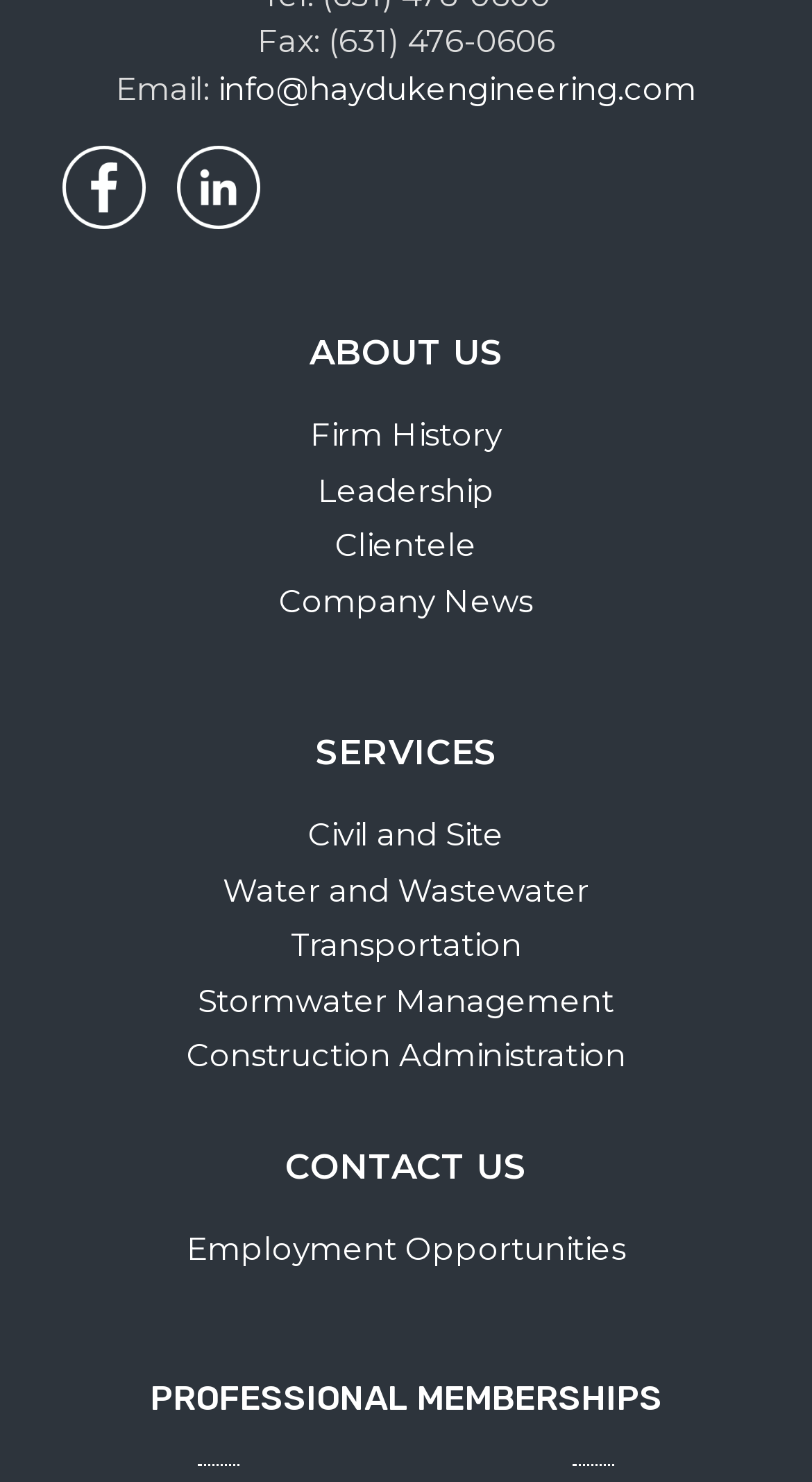Respond to the question below with a single word or phrase:
What is the fax number?

(631) 476-0606